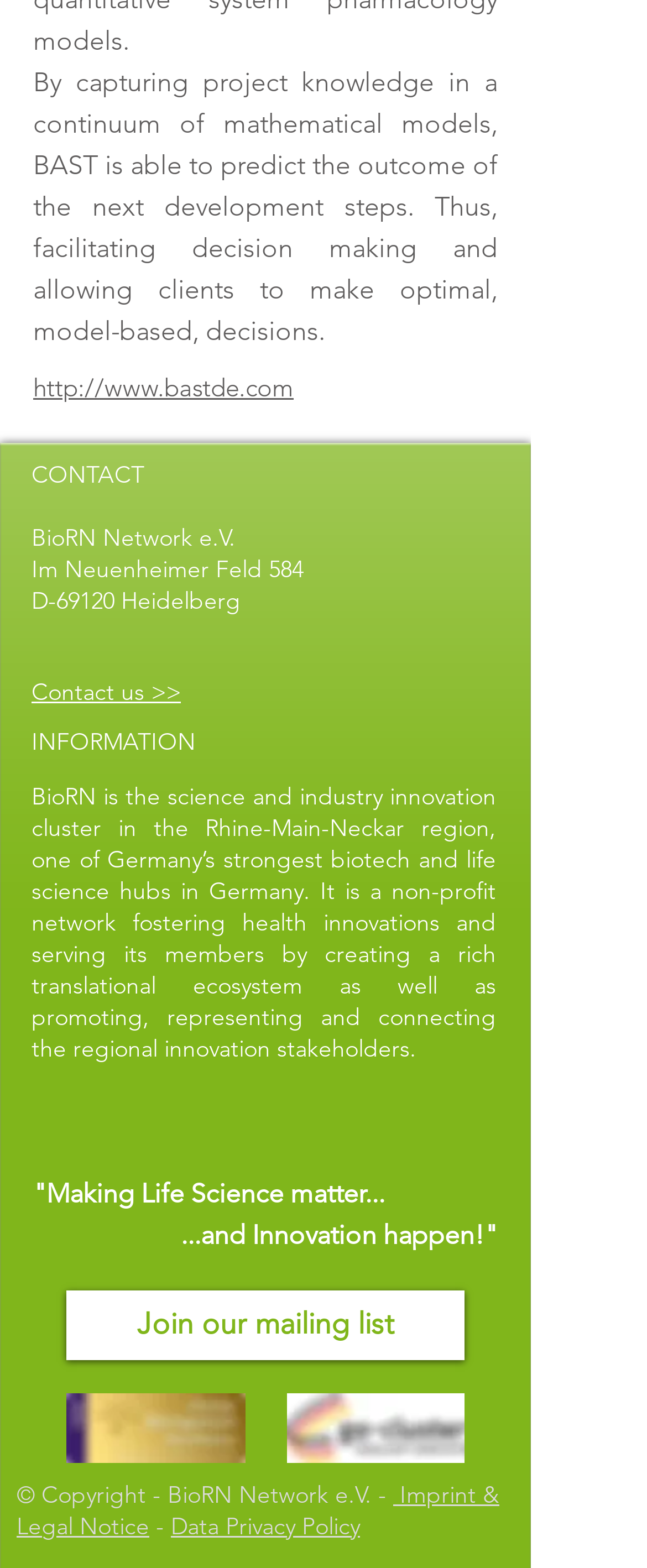Provide a short, one-word or phrase answer to the question below:
What is the address of the organization?

Im Neuenheimer Feld 584, D-69120 Heidelberg